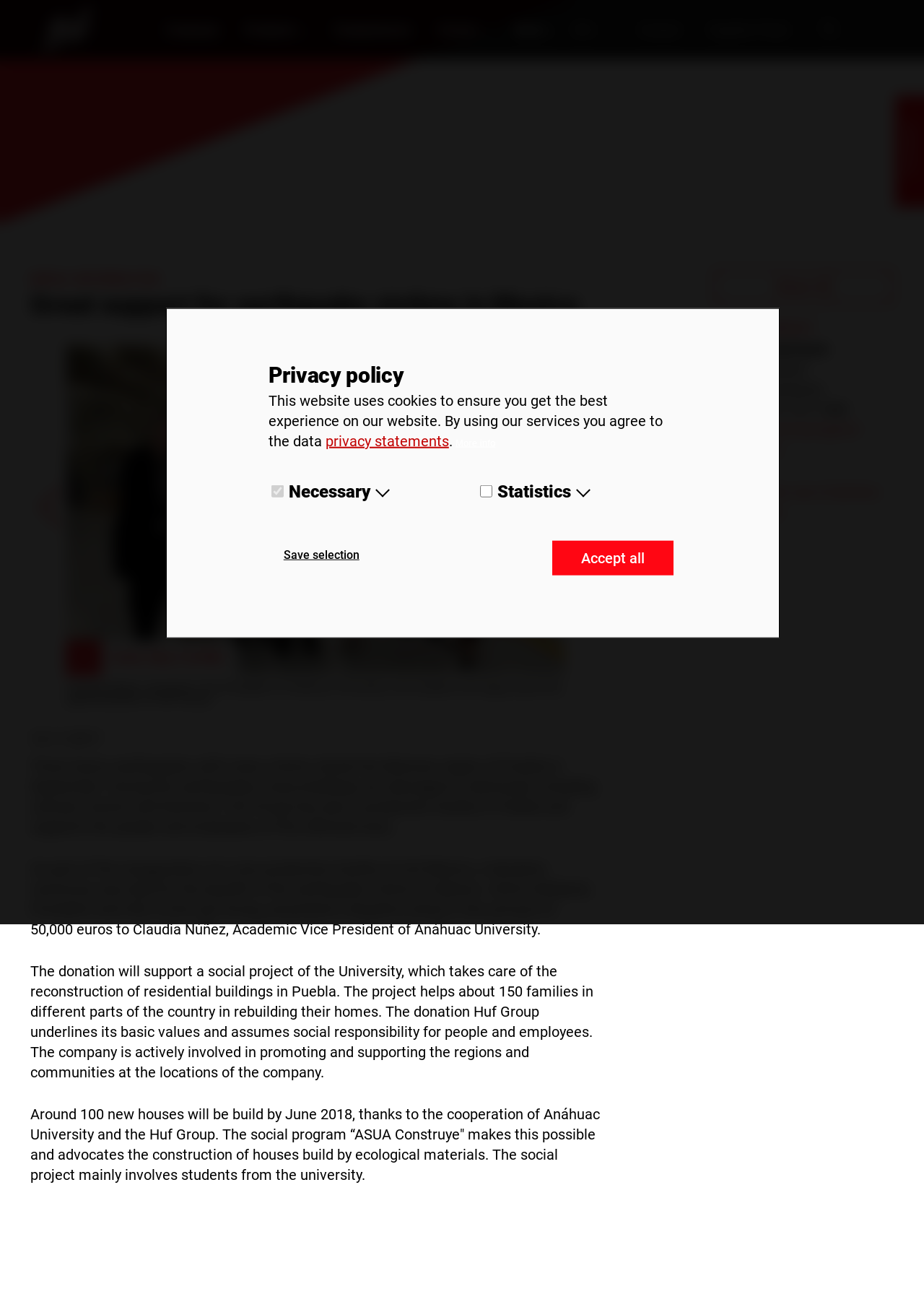Review the image closely and give a comprehensive answer to the question: What is the position of Michael Gorissen mentioned on the webpage?

I found the position of Michael Gorissen by reading the text content of the webpage, which mentioned that Michael Gorissen is the Vice President Communications.